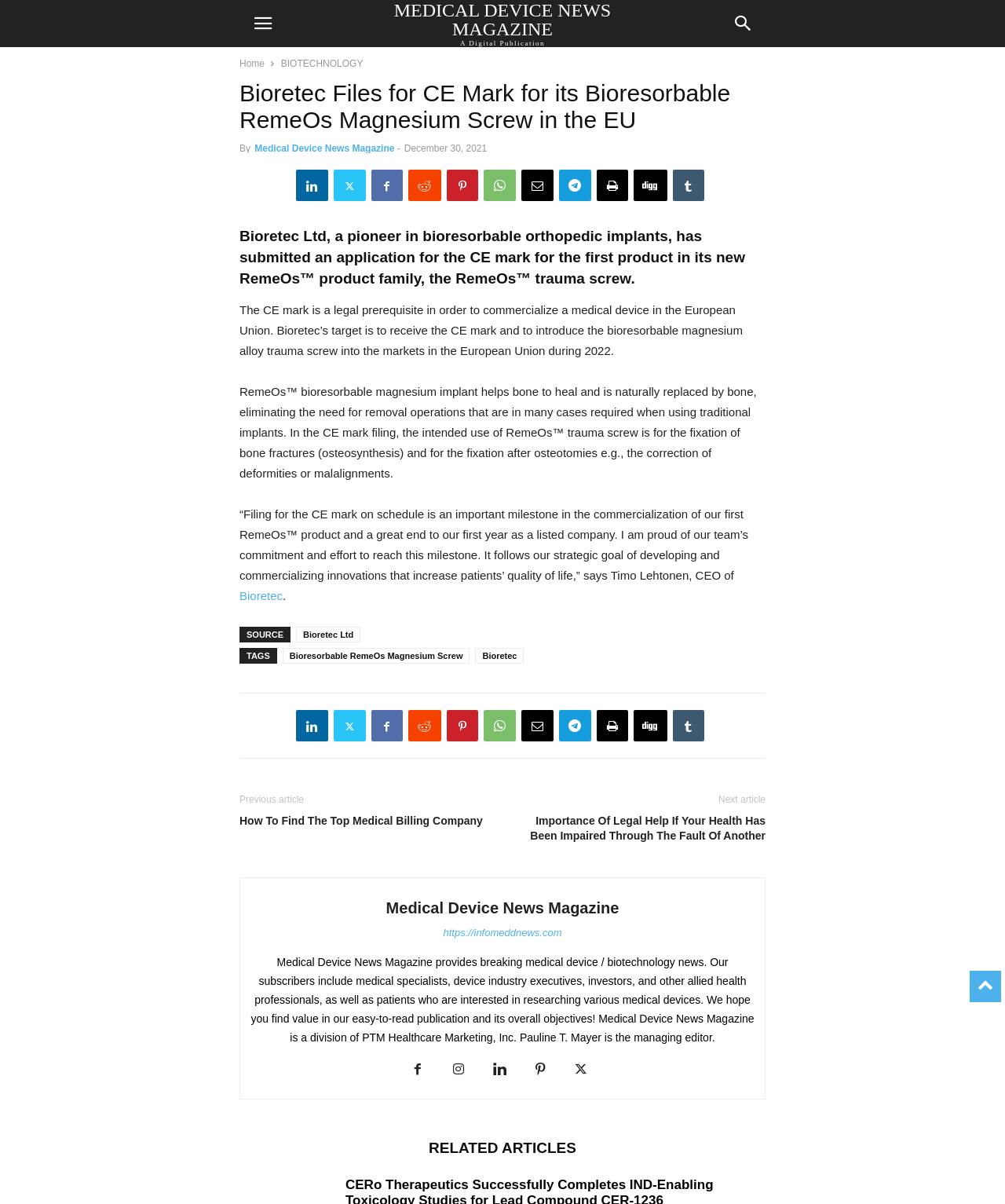Pinpoint the bounding box coordinates of the element that must be clicked to accomplish the following instruction: "Follow Bioretec on social media". The coordinates should be in the format of four float numbers between 0 and 1, i.e., [left, top, right, bottom].

[0.4, 0.884, 0.431, 0.894]